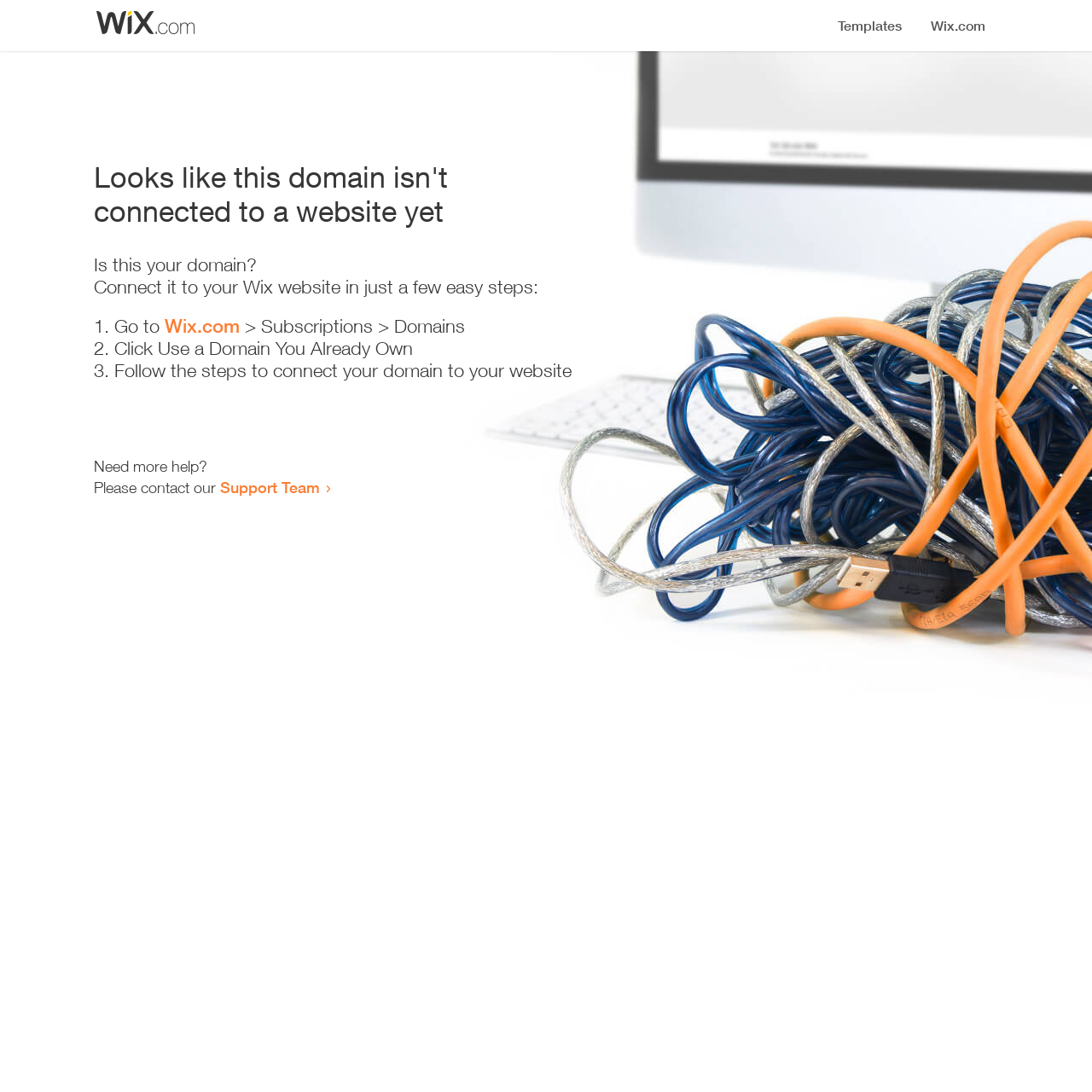With reference to the image, please provide a detailed answer to the following question: How many steps are required to connect the domain to a website?

The webpage provides a list of instructions to connect the domain to a website, which consists of three steps: going to Wix.com, clicking 'Use a Domain You Already Own', and following the steps to connect the domain to the website.